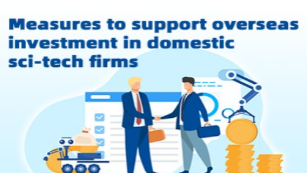What is the significance of the handshake?
Please give a detailed and elaborate answer to the question based on the image.

The handshake between the two business professionals symbolizes partnership and collaboration, emphasizing the importance of working together to support overseas investment in domestic sci-tech firms.